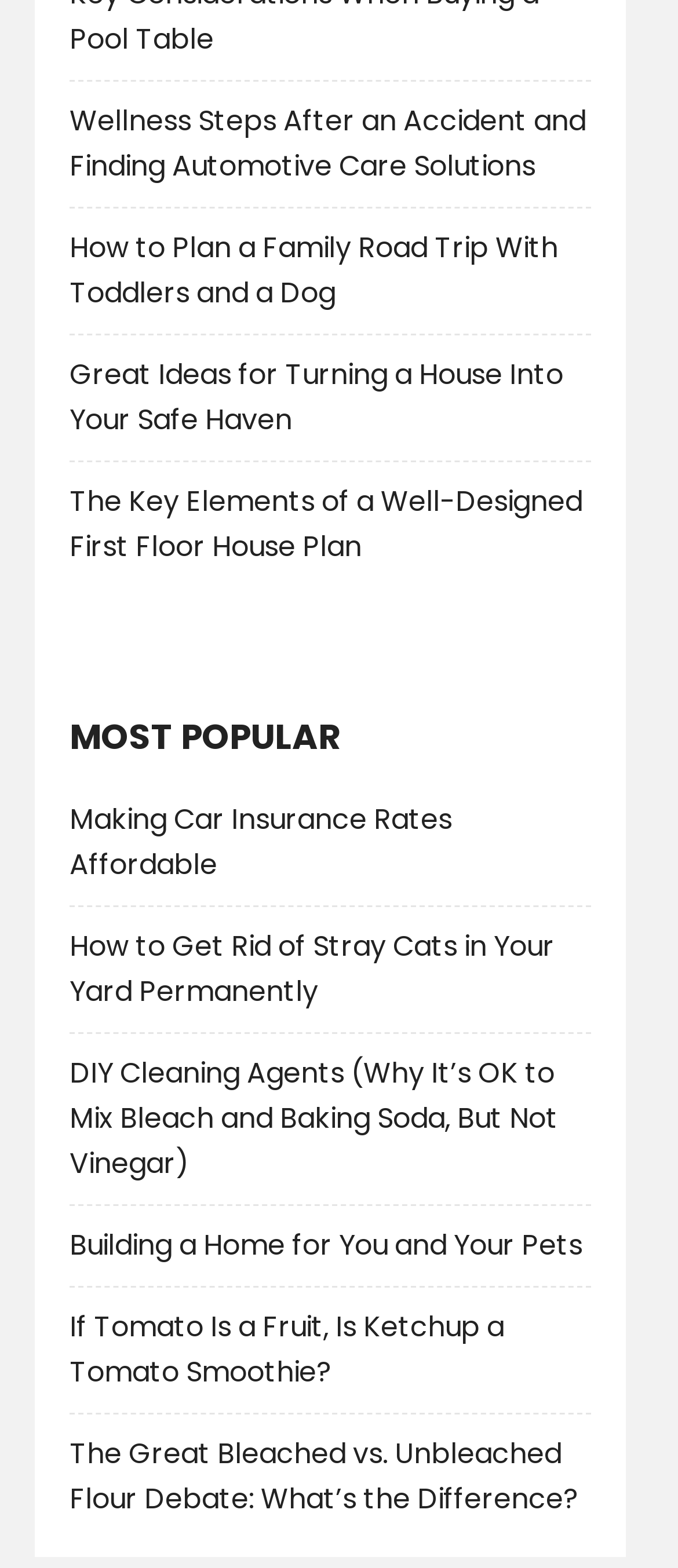Can you determine the bounding box coordinates of the area that needs to be clicked to fulfill the following instruction: "Discover How to Get Rid of Stray Cats in Your Yard Permanently"?

[0.103, 0.591, 0.818, 0.645]